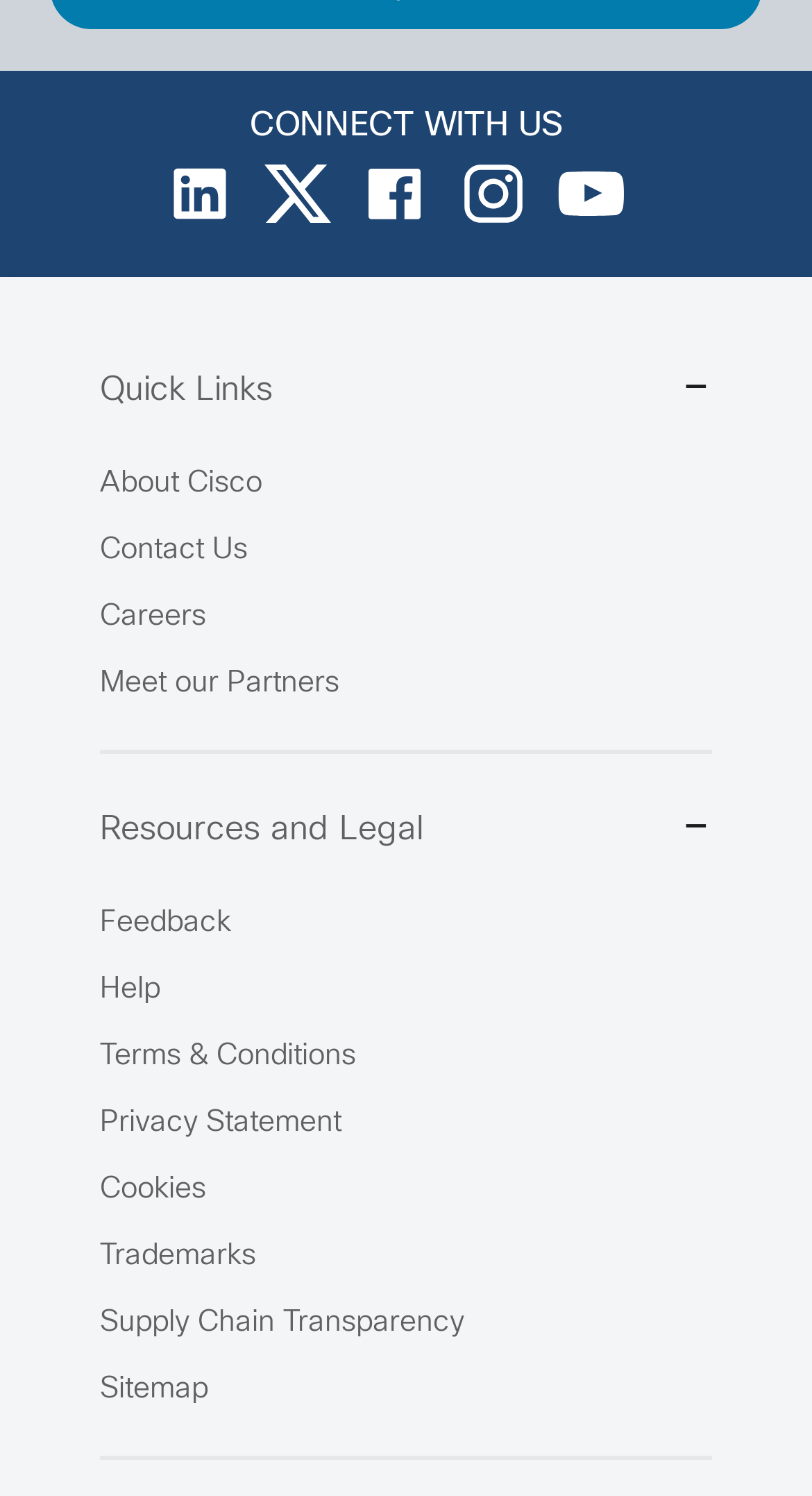Highlight the bounding box coordinates of the element that should be clicked to carry out the following instruction: "Open the Careers page". The coordinates must be given as four float numbers ranging from 0 to 1, i.e., [left, top, right, bottom].

[0.123, 0.404, 0.254, 0.422]